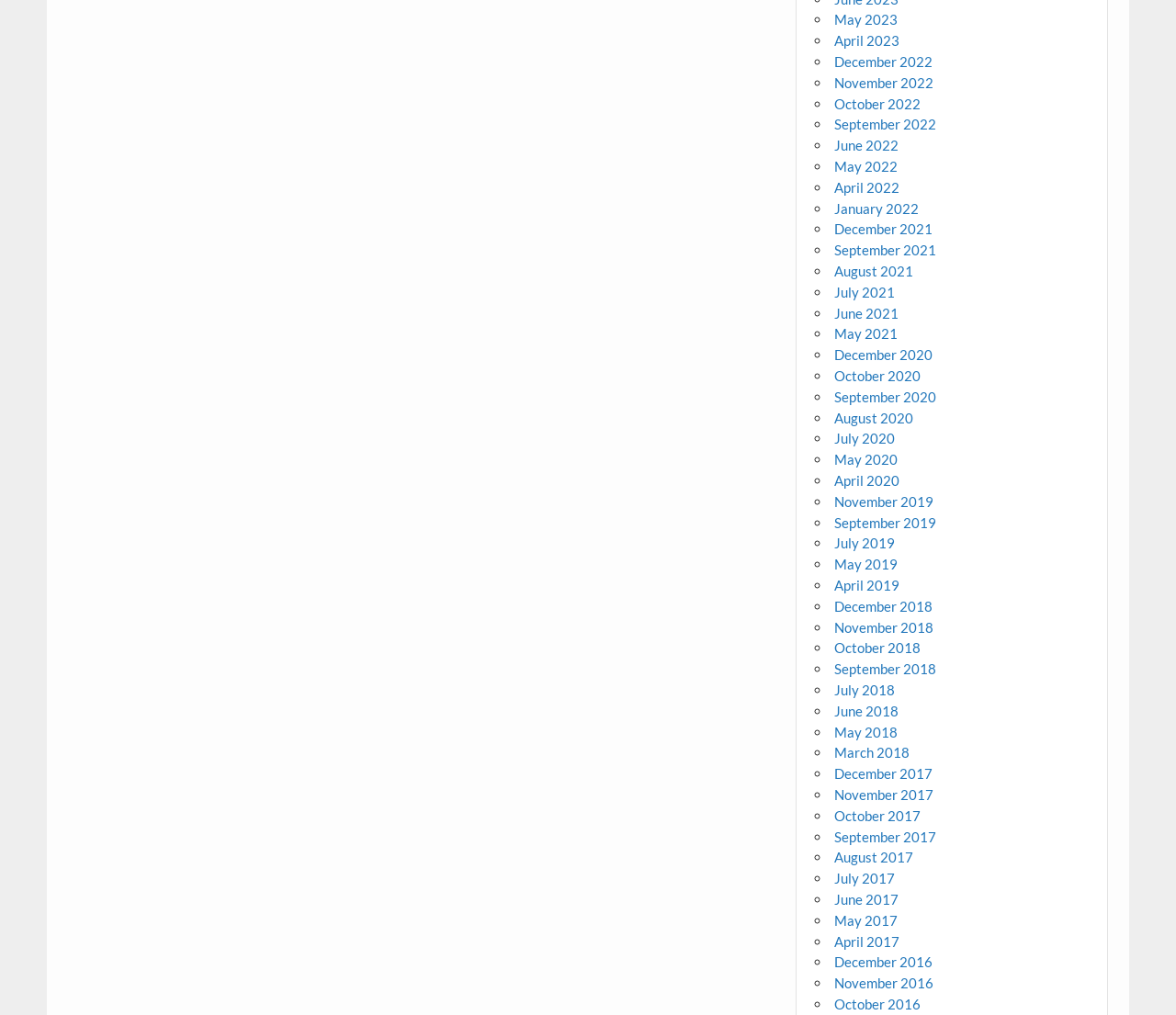Find the bounding box coordinates of the element you need to click on to perform this action: 'Browse July 2018'. The coordinates should be represented by four float values between 0 and 1, in the format [left, top, right, bottom].

[0.71, 0.671, 0.761, 0.688]